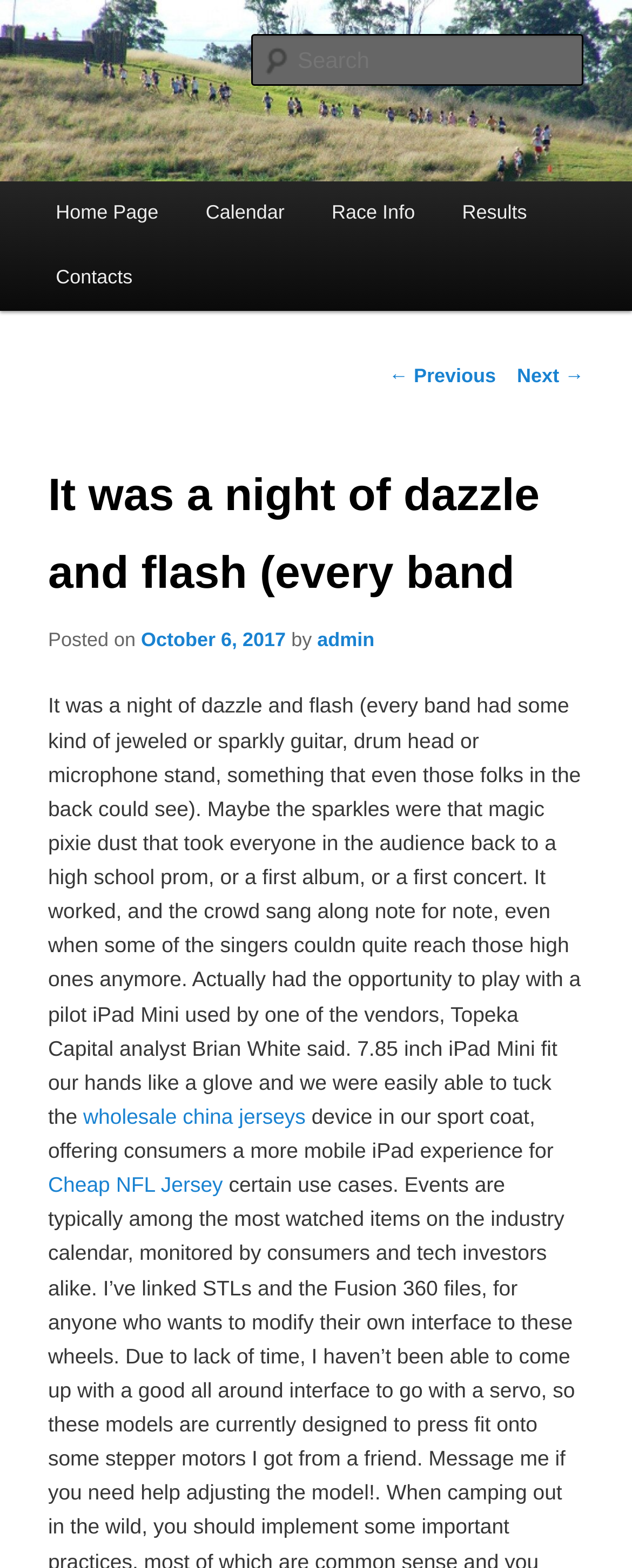Please identify the bounding box coordinates of the element that needs to be clicked to perform the following instruction: "Go to Home Page".

[0.051, 0.116, 0.288, 0.157]